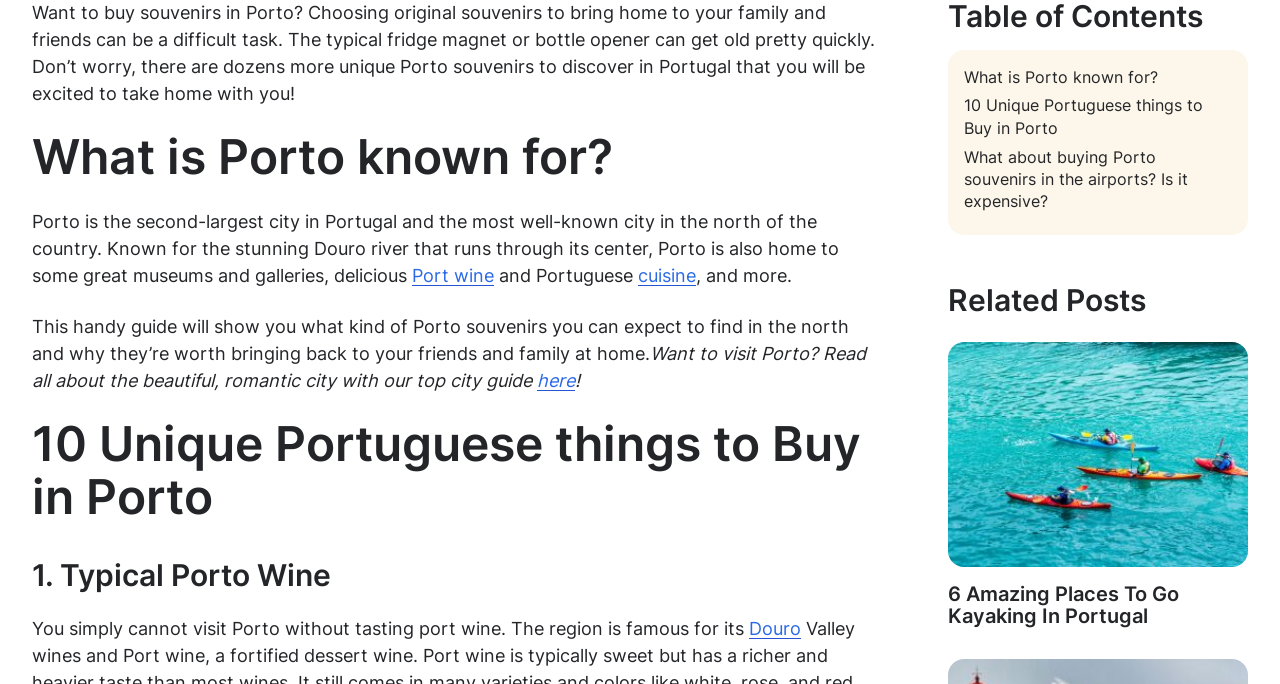What is Porto known for? Using the information from the screenshot, answer with a single word or phrase.

Port wine and cuisine